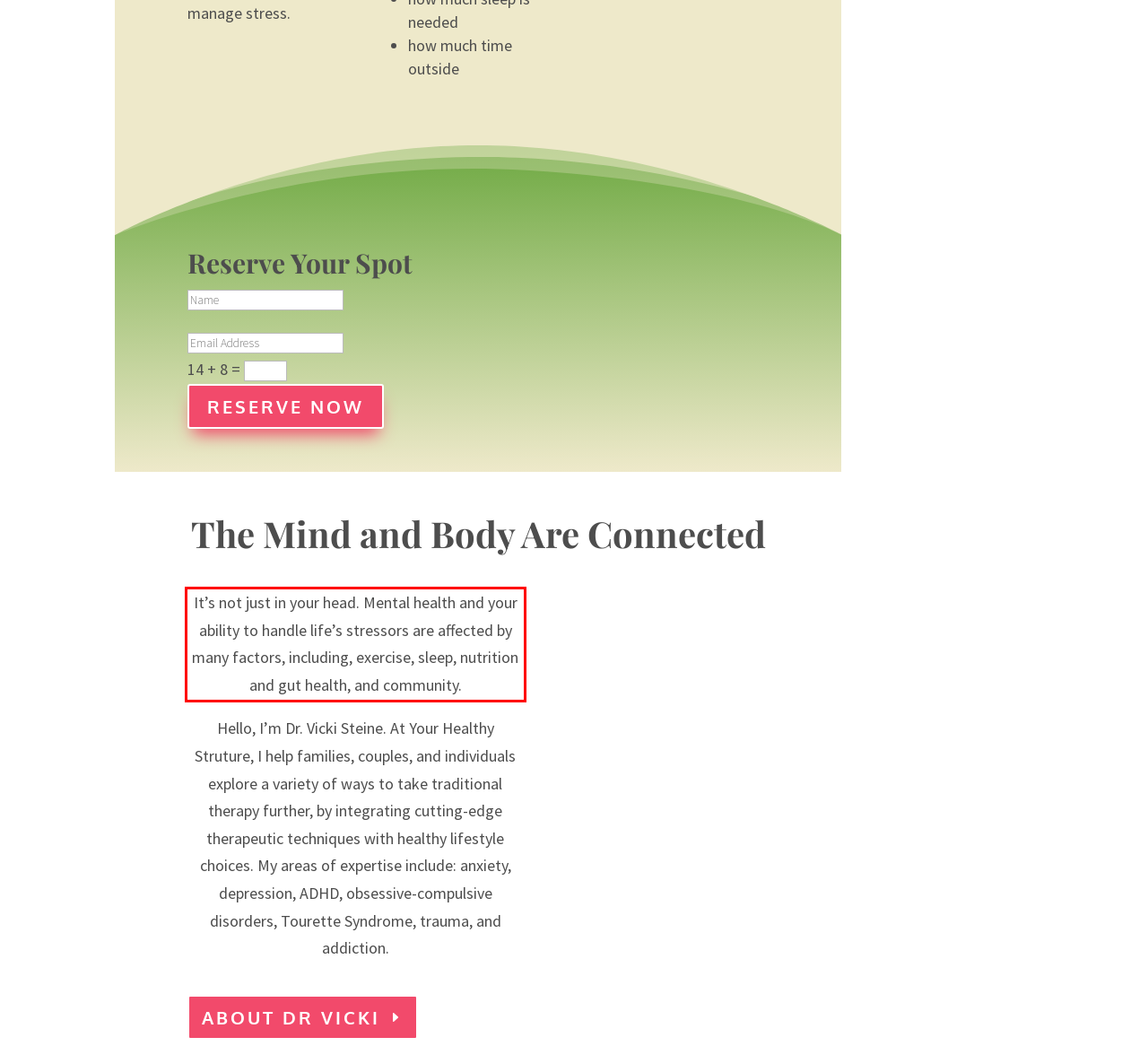Identify the text inside the red bounding box on the provided webpage screenshot by performing OCR.

It’s not just in your head. Mental health and your ability to handle life’s stressors are affected by many factors, including, exercise, sleep, nutrition and gut health, and community.